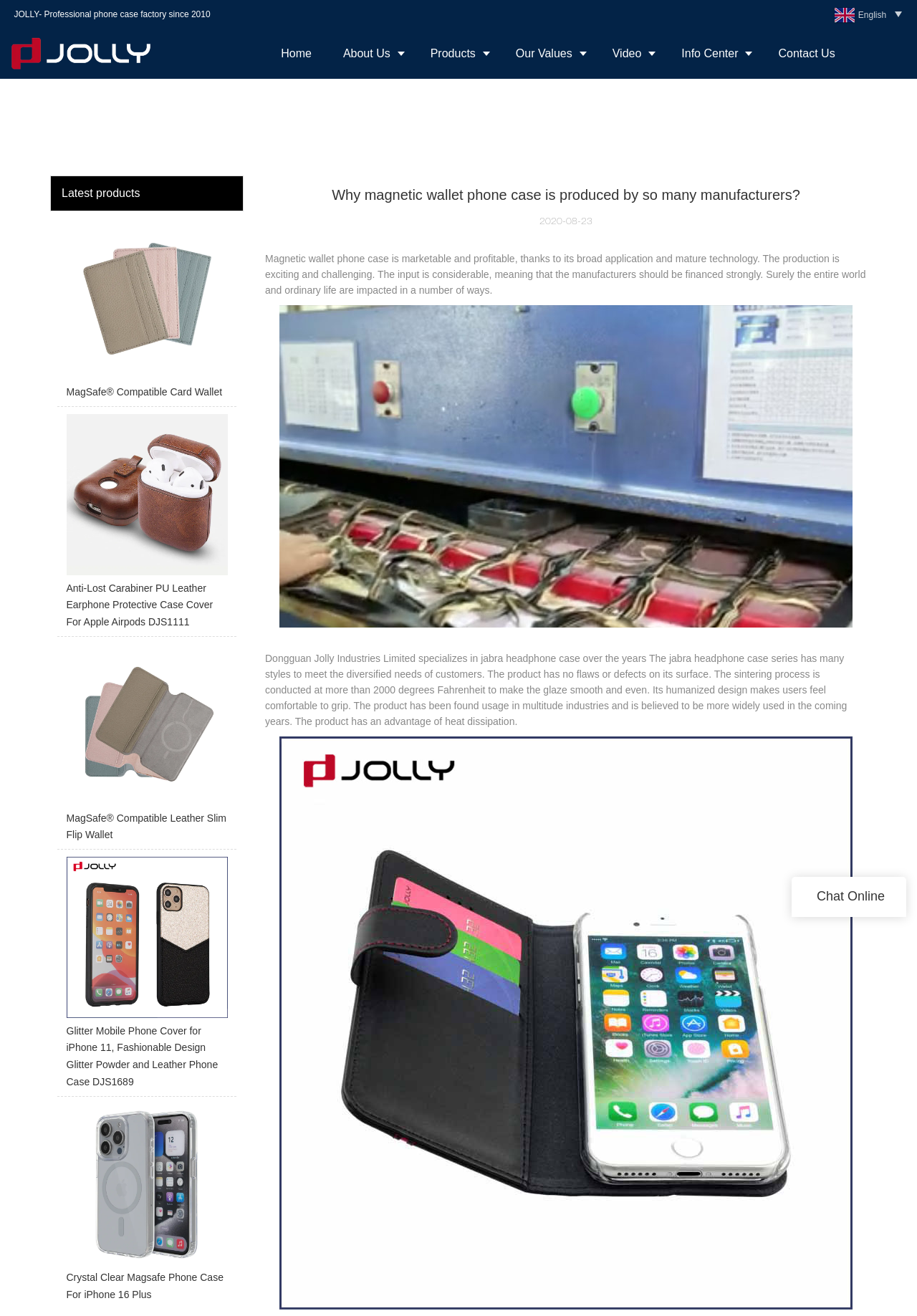Respond to the question below with a single word or phrase:
What is the company name?

Jolly Cell Phone Cases